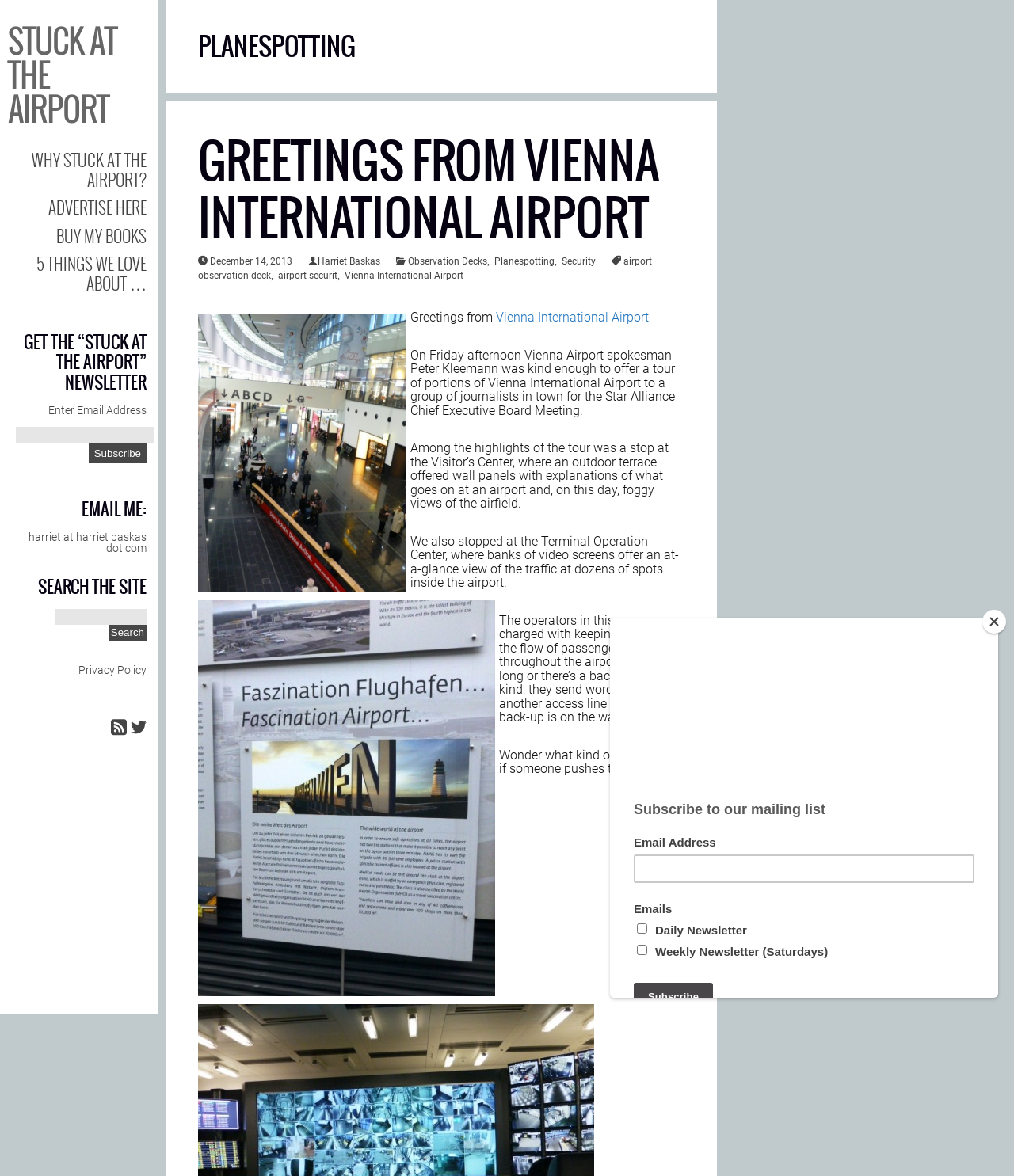Identify the bounding box coordinates of the clickable region to carry out the given instruction: "visit Jürgen Bäurle's homepage".

None